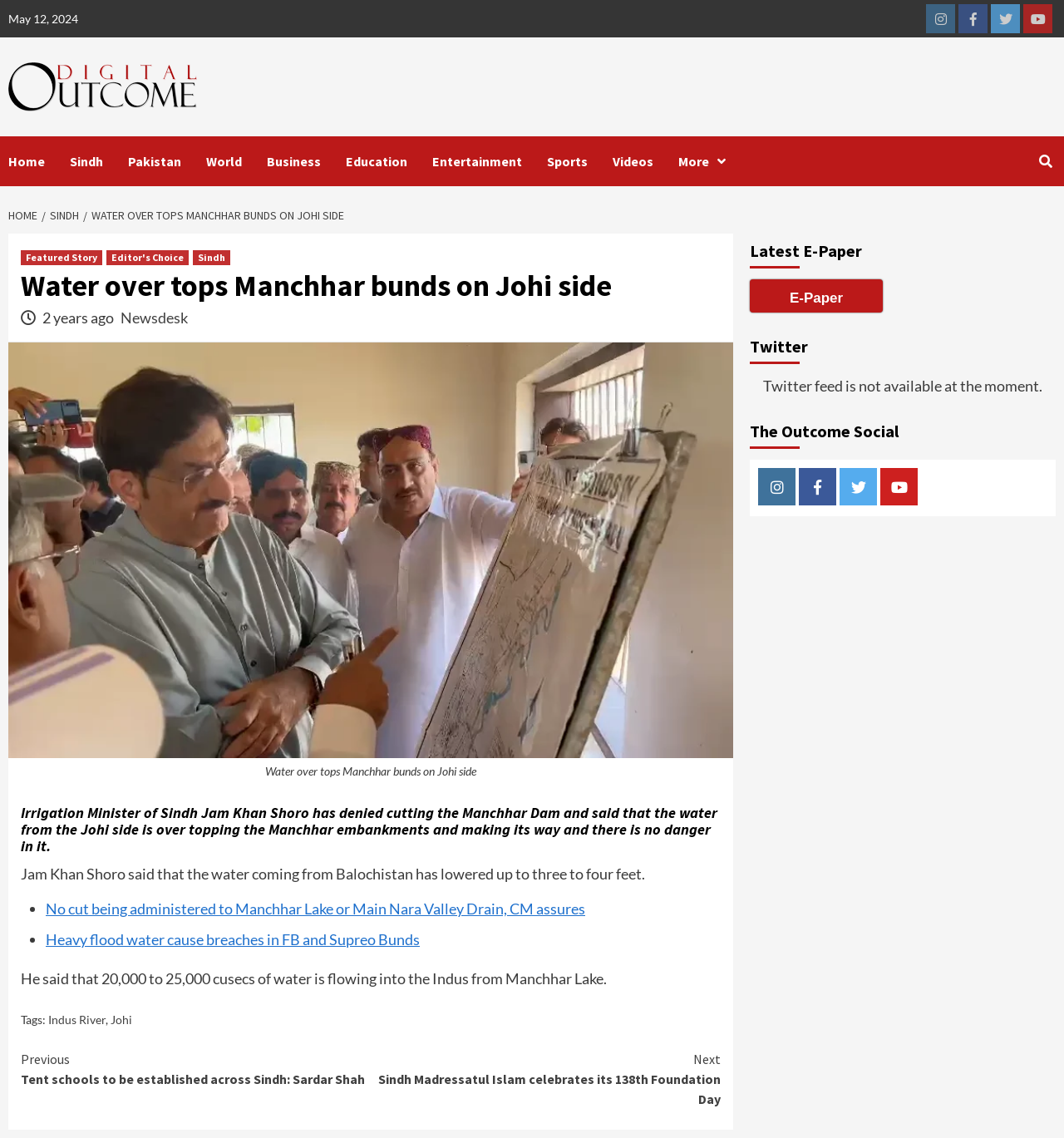Could you find the bounding box coordinates of the clickable area to complete this instruction: "View the 'Latest E-Paper'"?

[0.705, 0.245, 0.83, 0.275]